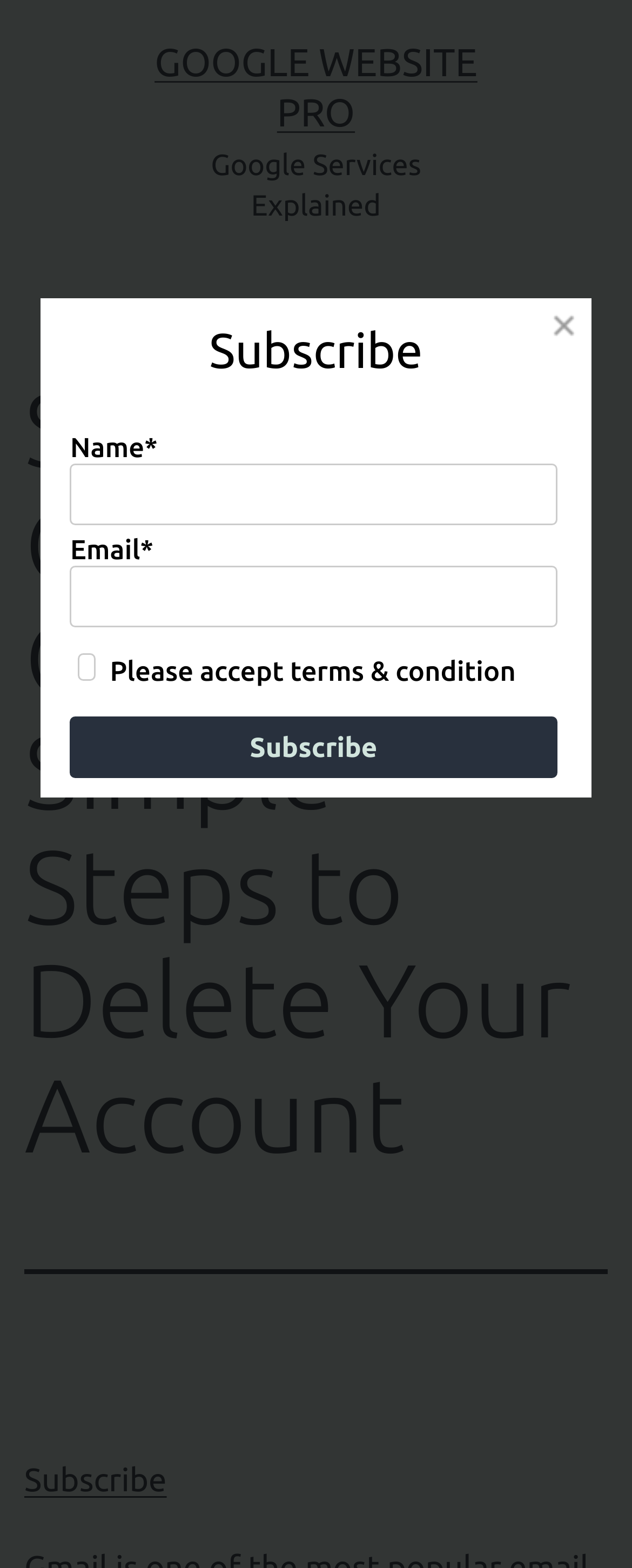Is the terms and conditions checkbox checked by default? Based on the image, give a response in one word or a short phrase.

No